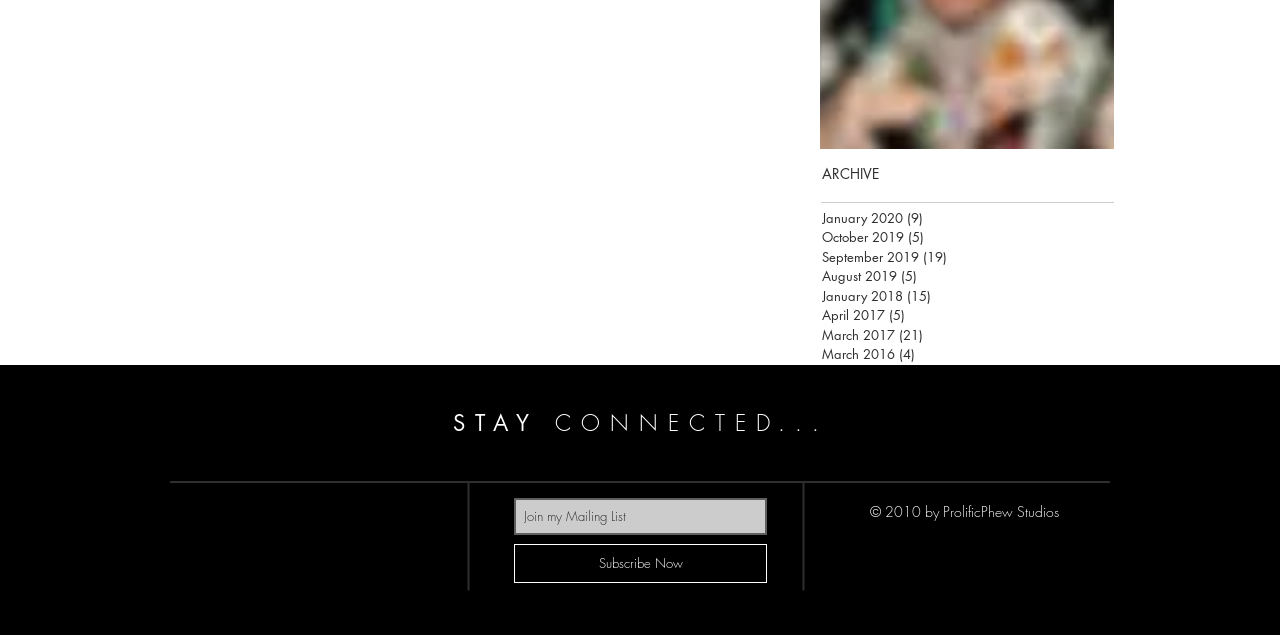What social media platforms are available in the 'Social Bar'?
Please provide a single word or phrase based on the screenshot.

Facebook, Twitter, Pinterest, Instagram